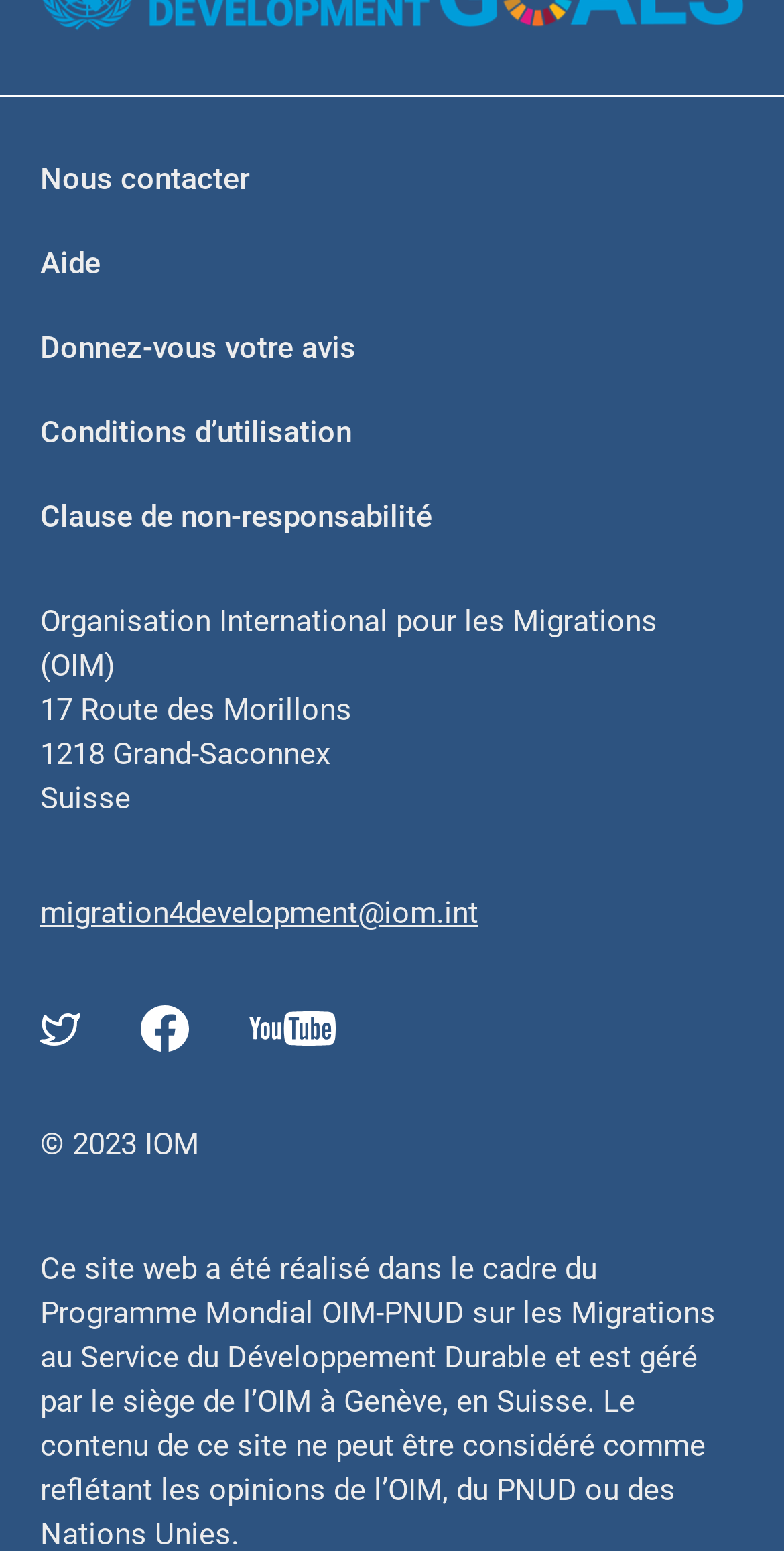Pinpoint the bounding box coordinates of the clickable area necessary to execute the following instruction: "Follow on Twitter". The coordinates should be given as four float numbers between 0 and 1, namely [left, top, right, bottom].

[0.051, 0.653, 0.103, 0.674]